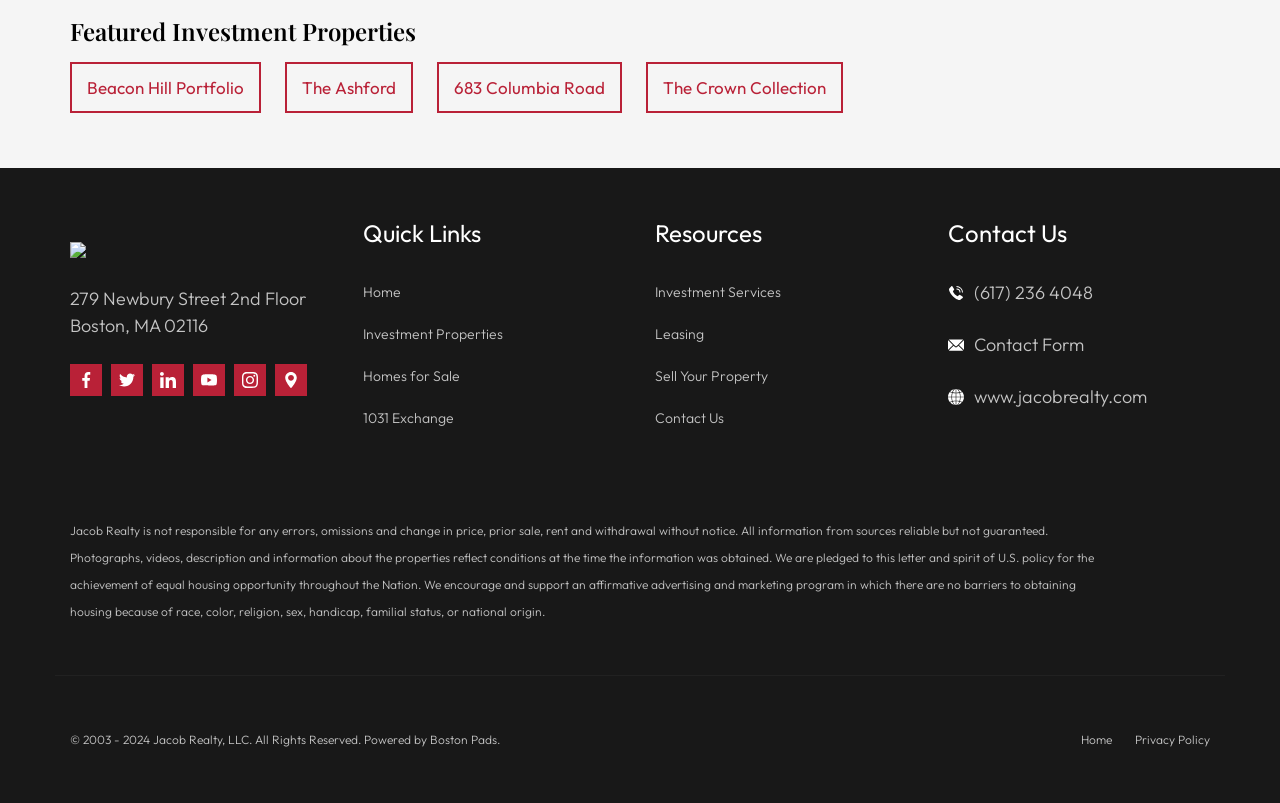What is the phone number of the company?
Look at the image and respond to the question as thoroughly as possible.

The phone number can be found in the contact information section, where it is mentioned as '(617) 236 4048'.